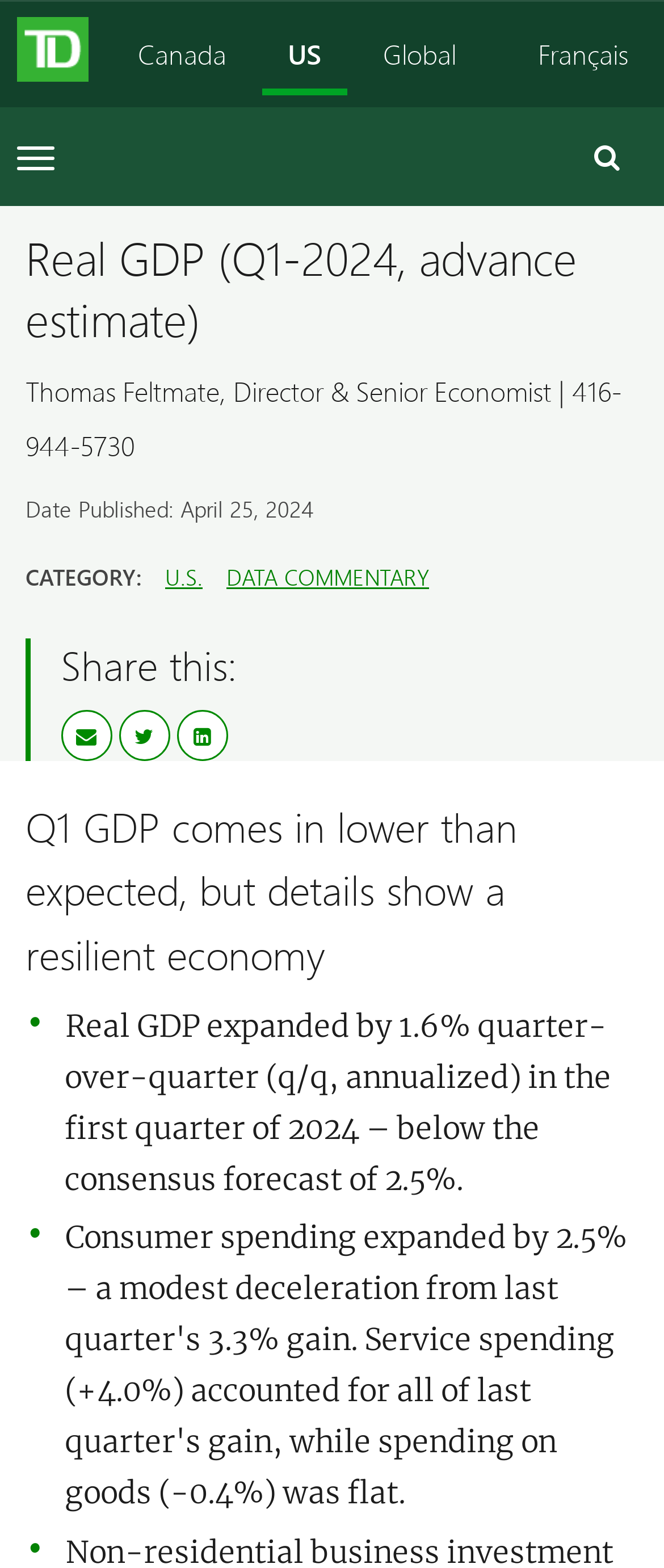Provide a brief response to the question below using a single word or phrase: 
What are the social media sharing options?

Twitter, Facebook, LinkedIn